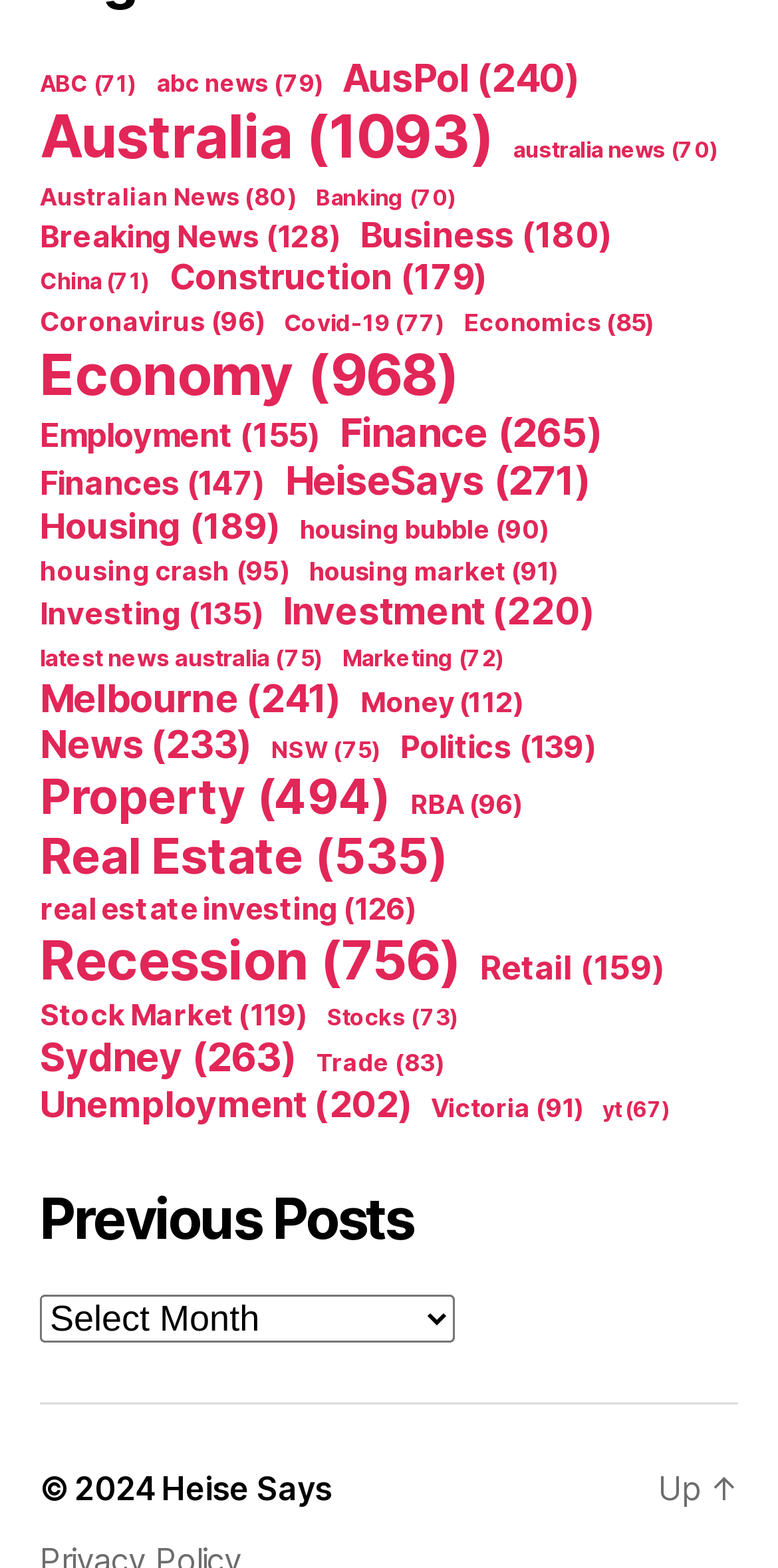Locate the bounding box coordinates of the element that should be clicked to execute the following instruction: "Explore Breaking News".

[0.051, 0.138, 0.438, 0.162]